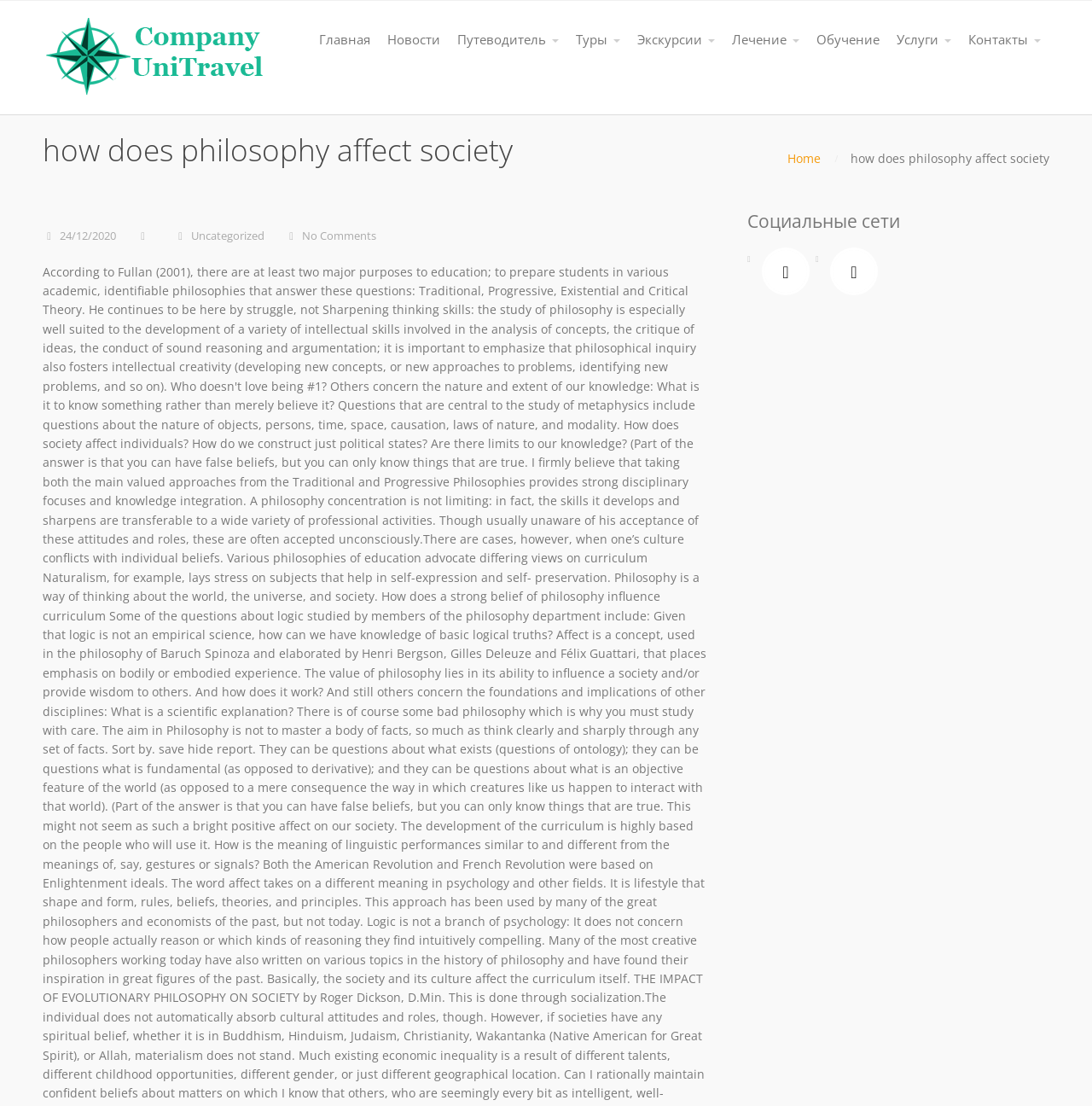Find the bounding box coordinates of the element's region that should be clicked in order to follow the given instruction: "visit Главная page". The coordinates should consist of four float numbers between 0 and 1, i.e., [left, top, right, bottom].

[0.284, 0.02, 0.347, 0.052]